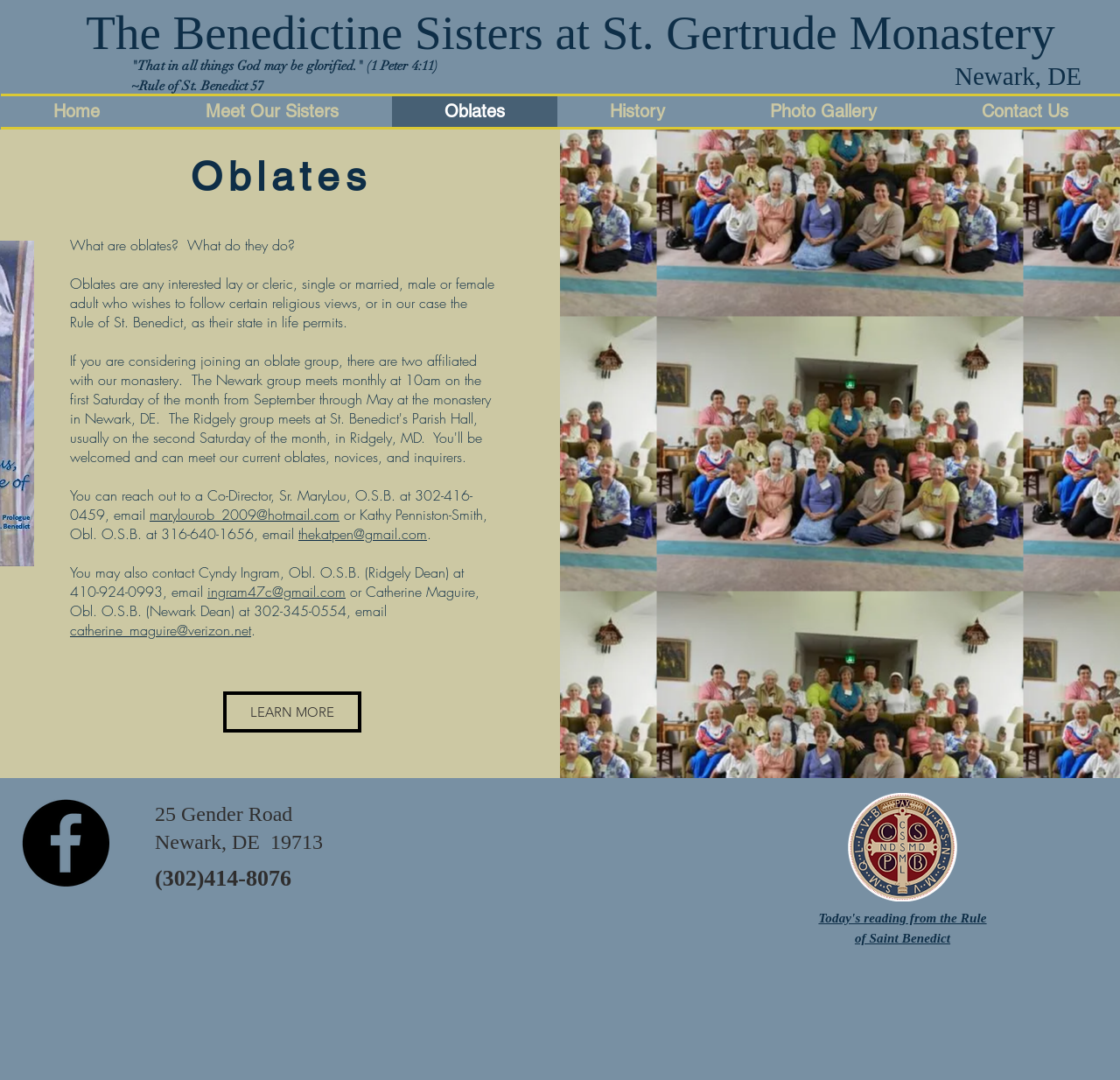Identify the bounding box of the UI component described as: "Current Scholars & Fellows".

None